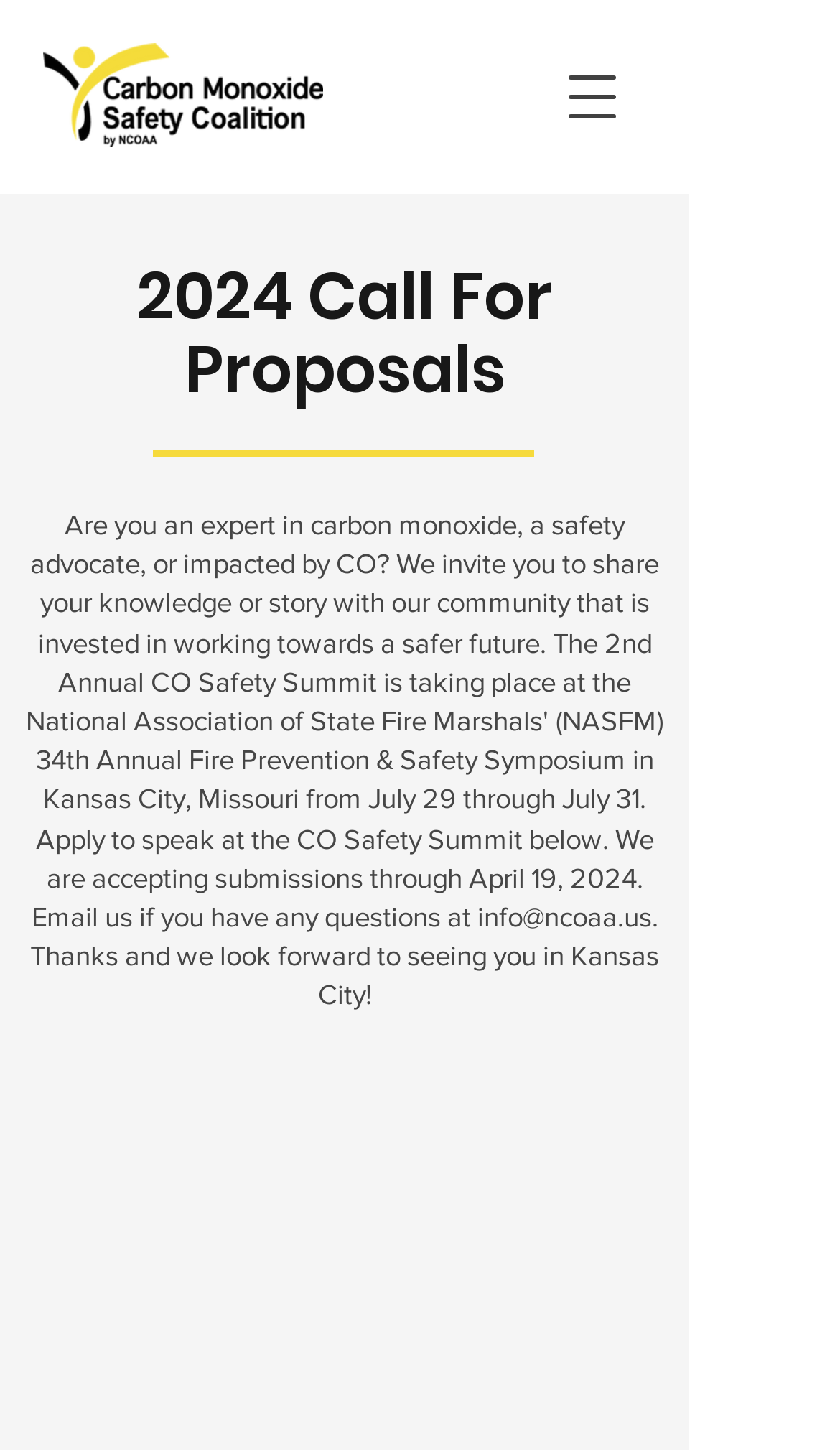From the webpage screenshot, identify the region described by Numerology. Provide the bounding box coordinates as (top-left x, top-left y, bottom-right x, bottom-right y), with each value being a floating point number between 0 and 1.

None